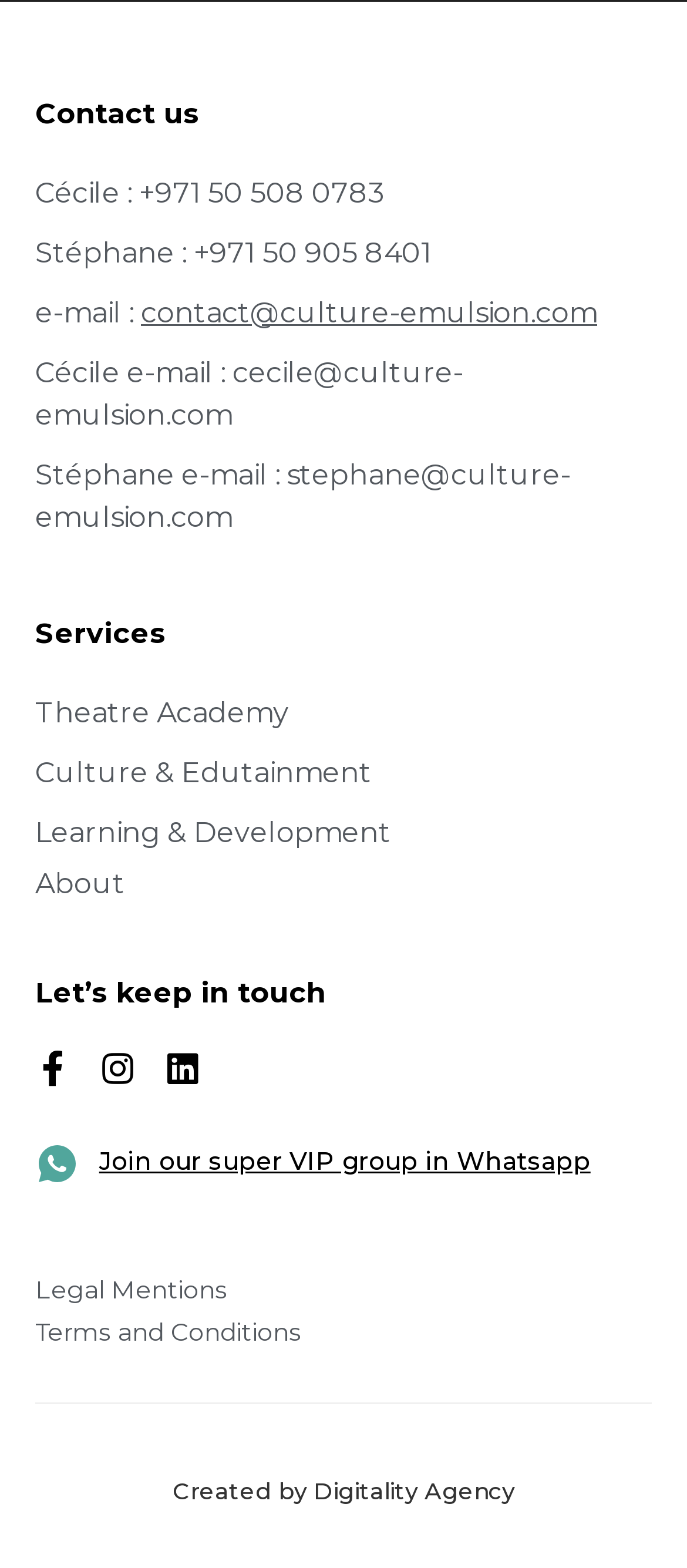Respond to the following question using a concise word or phrase: 
What is the email address of Stéphane?

stephane@culture-emulsion.com